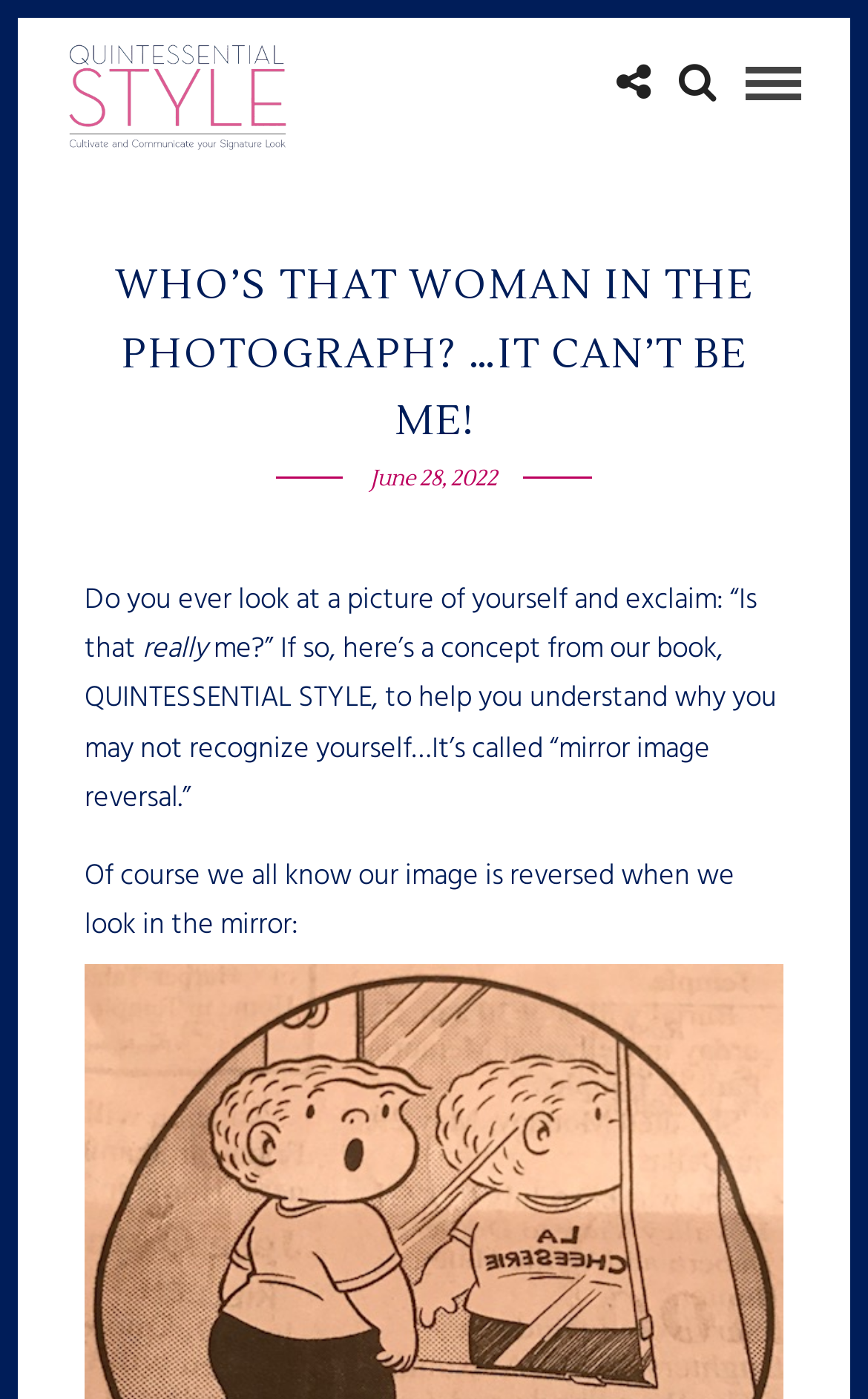Can you look at the image and give a comprehensive answer to the question:
What is the author's question about looking at a picture of oneself?

I found the author's question by reading the StaticText elements with the content 'Do you ever look at a picture of yourself and exclaim: “Is that' and 'really me?”' which are located at the coordinates [0.097, 0.413, 0.872, 0.481] and [0.164, 0.448, 0.238, 0.481] respectively.